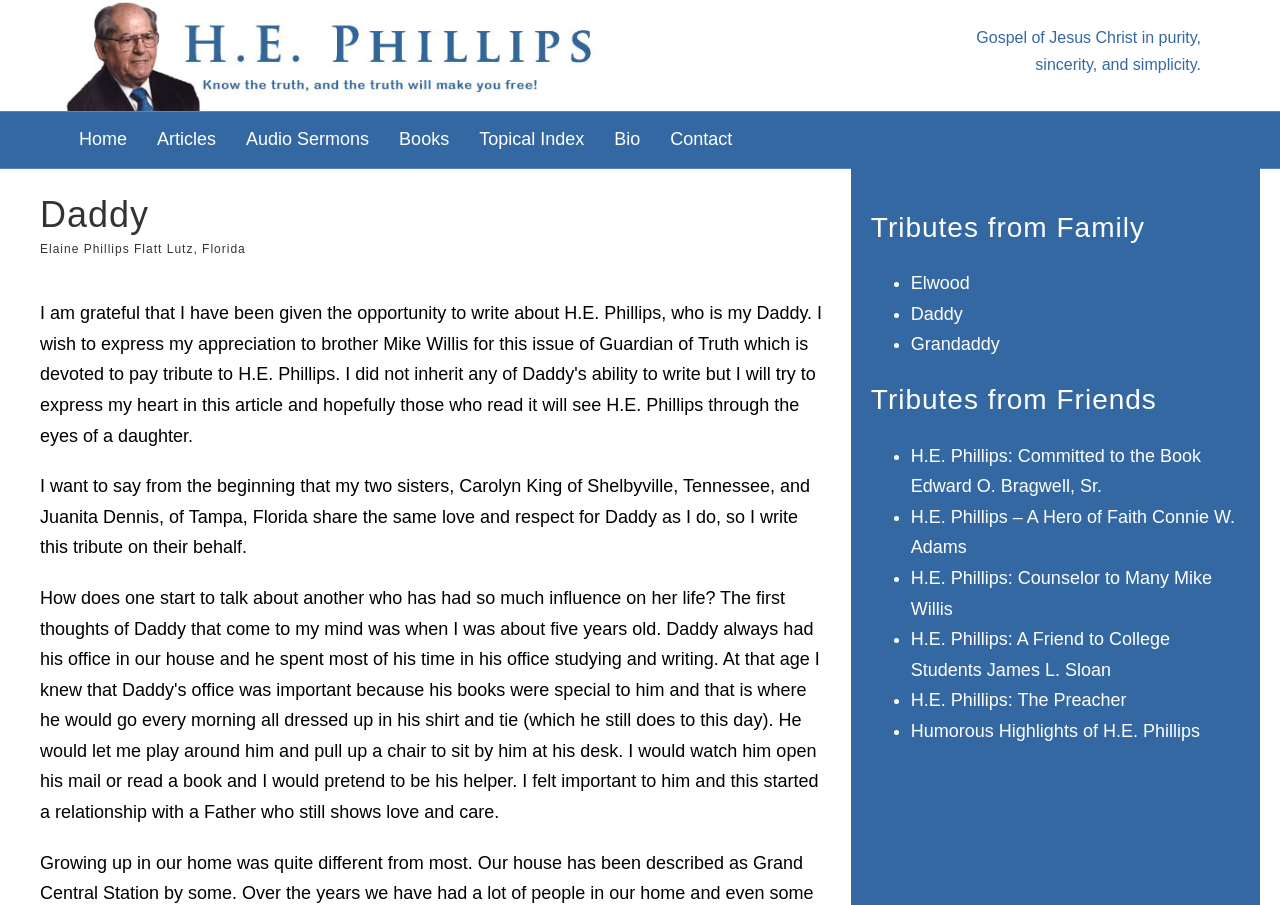Answer this question in one word or a short phrase: Who wrote the tribute to H.E. Phillips?

Elaine Phillips Flatt